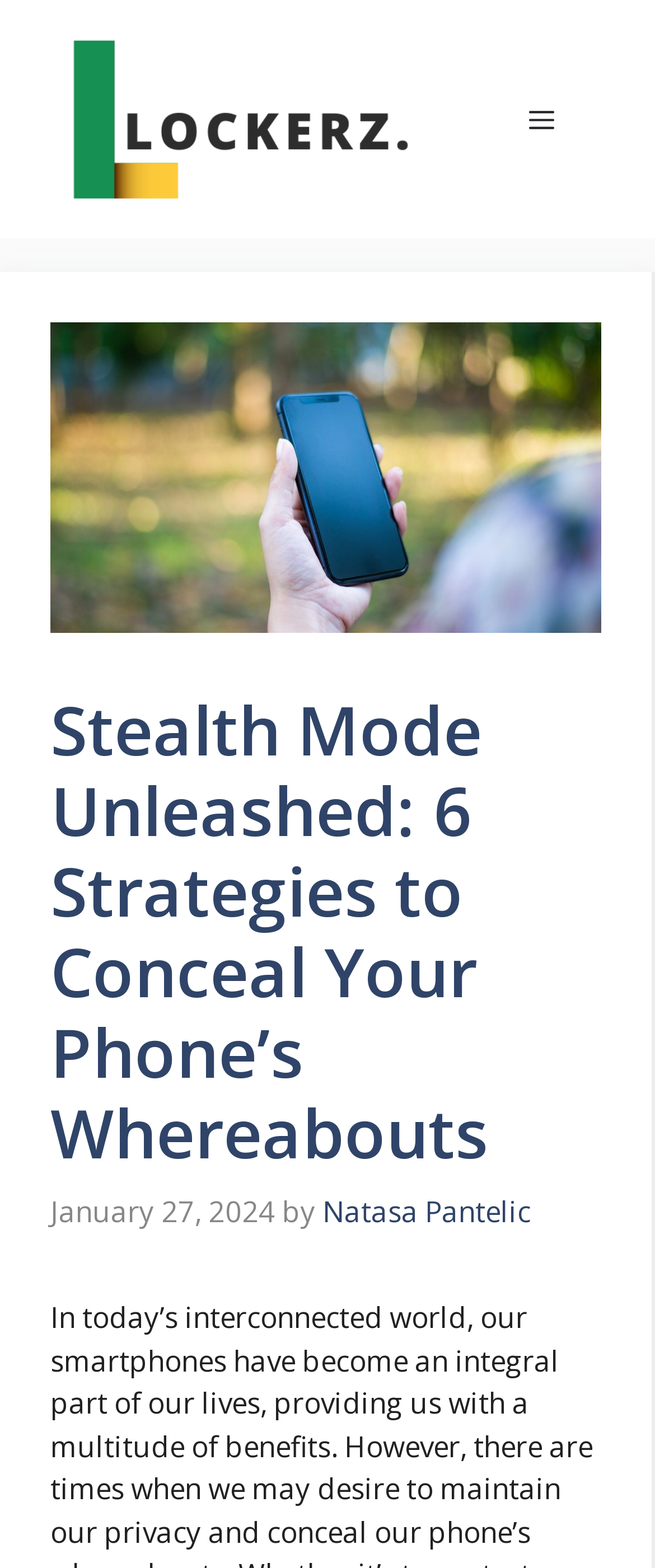Offer a meticulous caption that includes all visible features of the webpage.

The webpage is about concealing one's phone's whereabouts, ensuring privacy. At the top, there is a banner with the site's name "Lockerz" and a corresponding image. To the right of the banner, there is a navigation element with a "Menu" button that can be expanded.

Below the banner, there is a large image that takes up most of the width, with a caption "6 Strategies to Conceal Your Phone's Whereabouts". Underneath the image, there is a header section with a heading that reads "Stealth Mode Unleashed: 6 Strategies to Conceal Your Phone’s Whereabouts". This heading is followed by a timestamp "January 27, 2024" and an author's name "Natasa Pantelic" with a link to their profile.

There are no other notable elements on the page, aside from the main content area which likely contains the article's text.